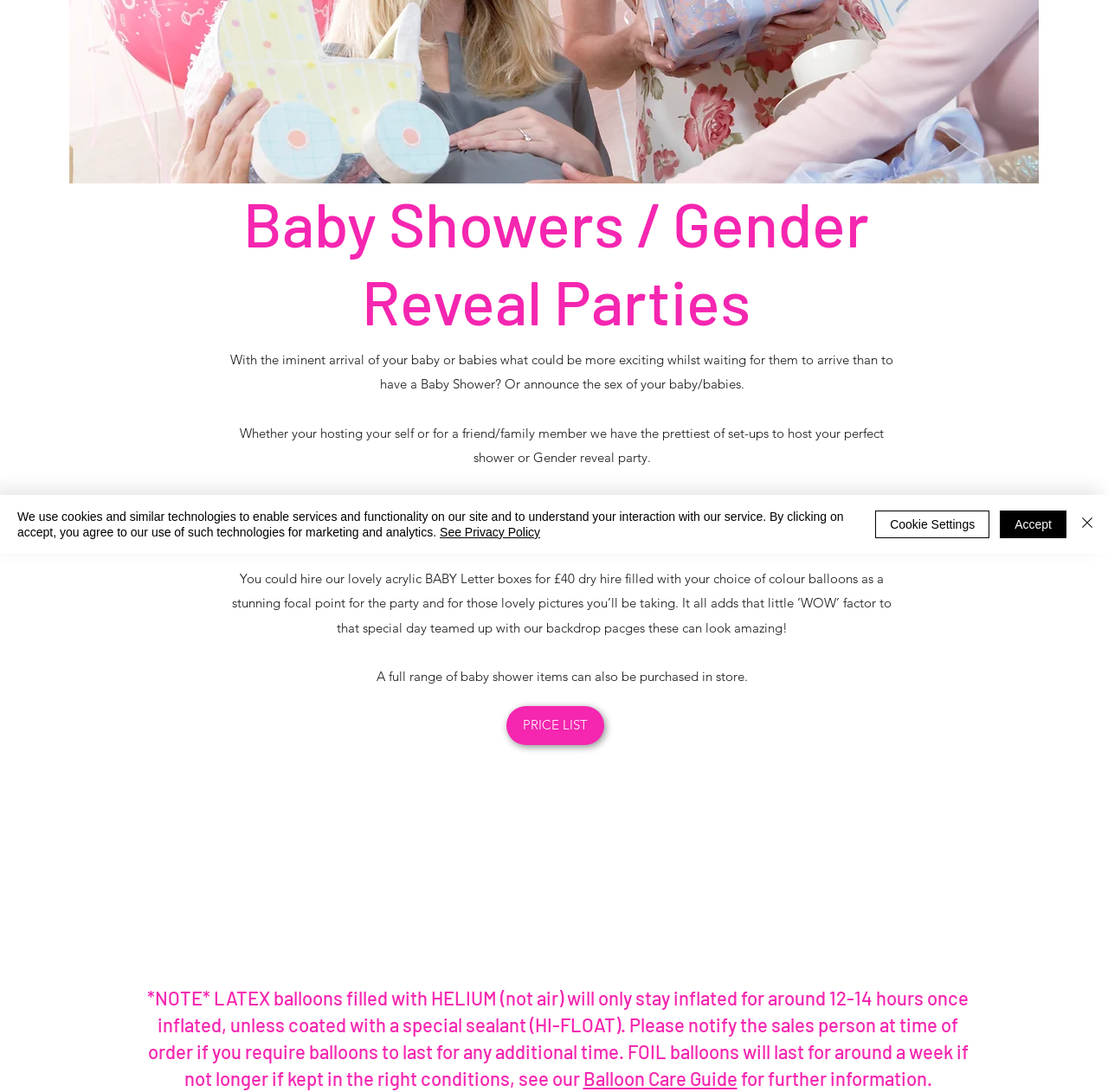Provide the bounding box coordinates of the UI element that matches the description: "Accept".

[0.902, 0.467, 0.962, 0.493]